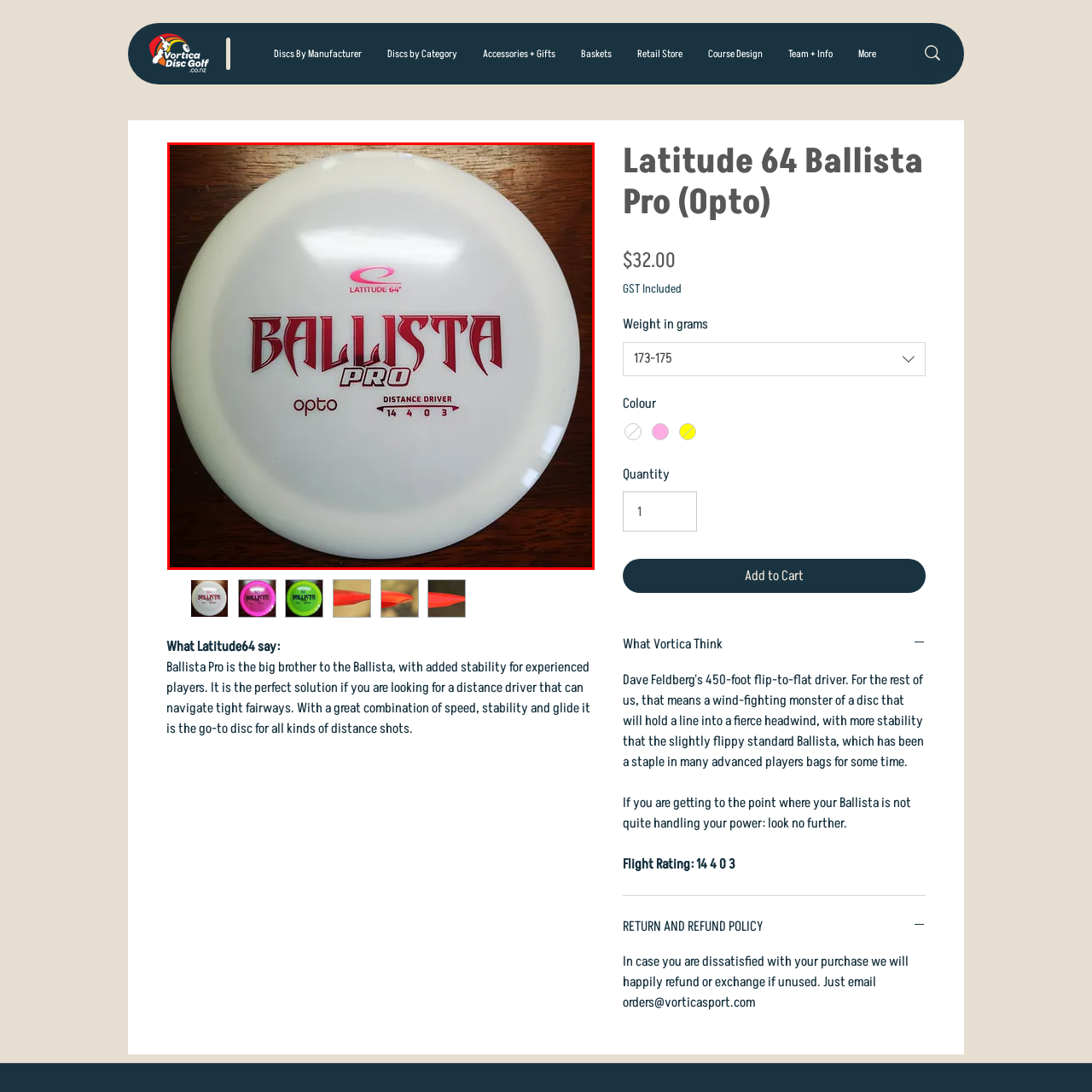What type of players is the disc suitable for?
Analyze the image enclosed by the red bounding box and reply with a one-word or phrase answer.

Experienced players